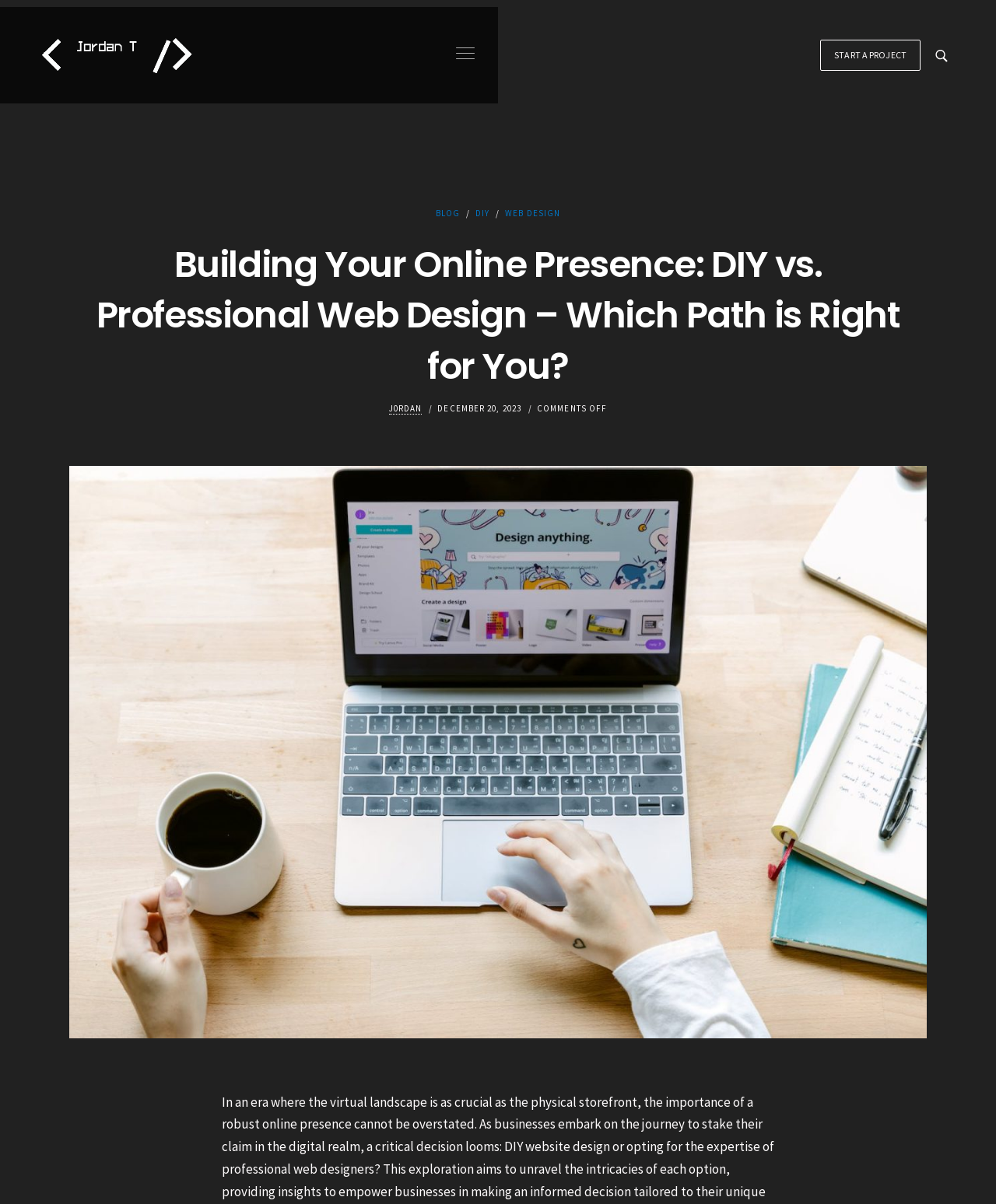Create a detailed summary of the webpage's content and design.

The webpage is about building an online presence, specifically discussing the choice between DIY and professional web design. At the top, there is a logo with the text "Web Design, Web Development, and more!" accompanied by an image. Below the logo, there are two buttons, one with the text "START A PROJECT" and another without any text.

On the top navigation bar, there are several links, including "HOME", "ABOUT ME", "SERVICES", "PROJECTS", "AREAS I SERVE", "BLOG", "FAQ", and "CONTACT". 

The main content area is divided into two sections. The top section has a heading that matches the title of the webpage, "Building Your Online Presence: DIY vs. Professional Web Design – Which Path is Right for You?". Below the heading, there are several links, including "BLOG", "DIY", and "WEB DESIGN", separated by forward slashes.

The bottom section features a large image of a person working on a laptop, with a cup of coffee and an open notebook. At the bottom of the page, there is a footer section with links to "J0RDAN" and a timestamp "DECEMBER 20, 2023". Additionally, there is a text "COMMENTS OFF" in the footer section.